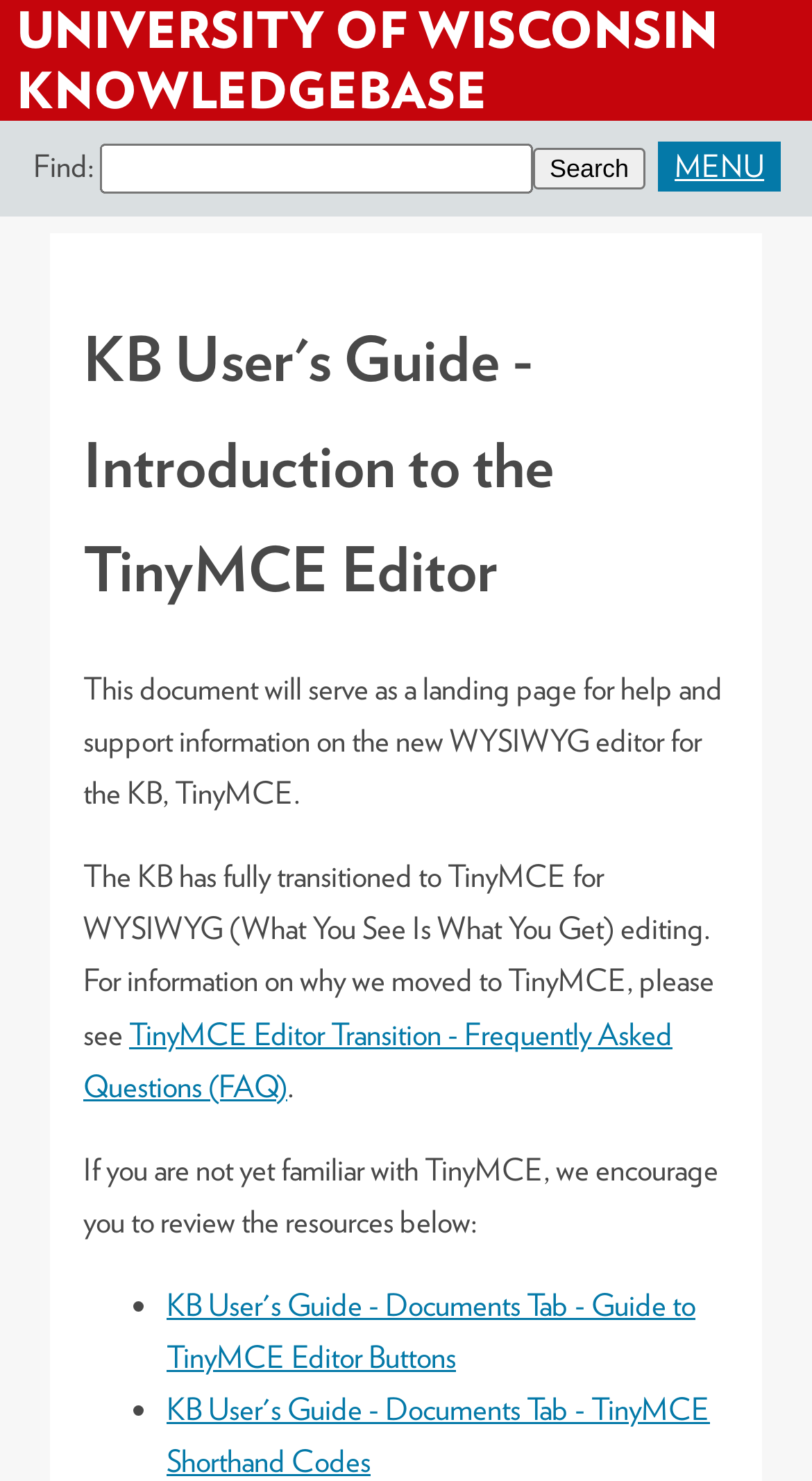Generate a comprehensive description of the webpage.

The webpage is the University of Wisconsin KnowledgeBase, with a prominent heading at the top center of the page displaying the same title. Below the heading, there is a search bar that spans the entire width of the page, containing a form with a label "Find:", a text box, and a search button. To the right of the search button, there is a link labeled "MENU".

Below the search bar, there is a main content section that takes up most of the page. The section starts with a heading that reads "KB User's Guide - Introduction to the TinyMCE Editor", followed by a paragraph of text that introduces the TinyMCE editor. The text is followed by another paragraph that explains the transition to TinyMCE and provides a link to a FAQ page.

Further down, there is a section that encourages users to review resources on TinyMCE, followed by a bulleted list of two links: "KB User's Guide - Documents Tab - Guide to TinyMCE Editor Buttons" and "KB User's Guide - Documents Tab - TinyMCE Shorthand Codes". The list items are marked with bullet points and are aligned to the left.